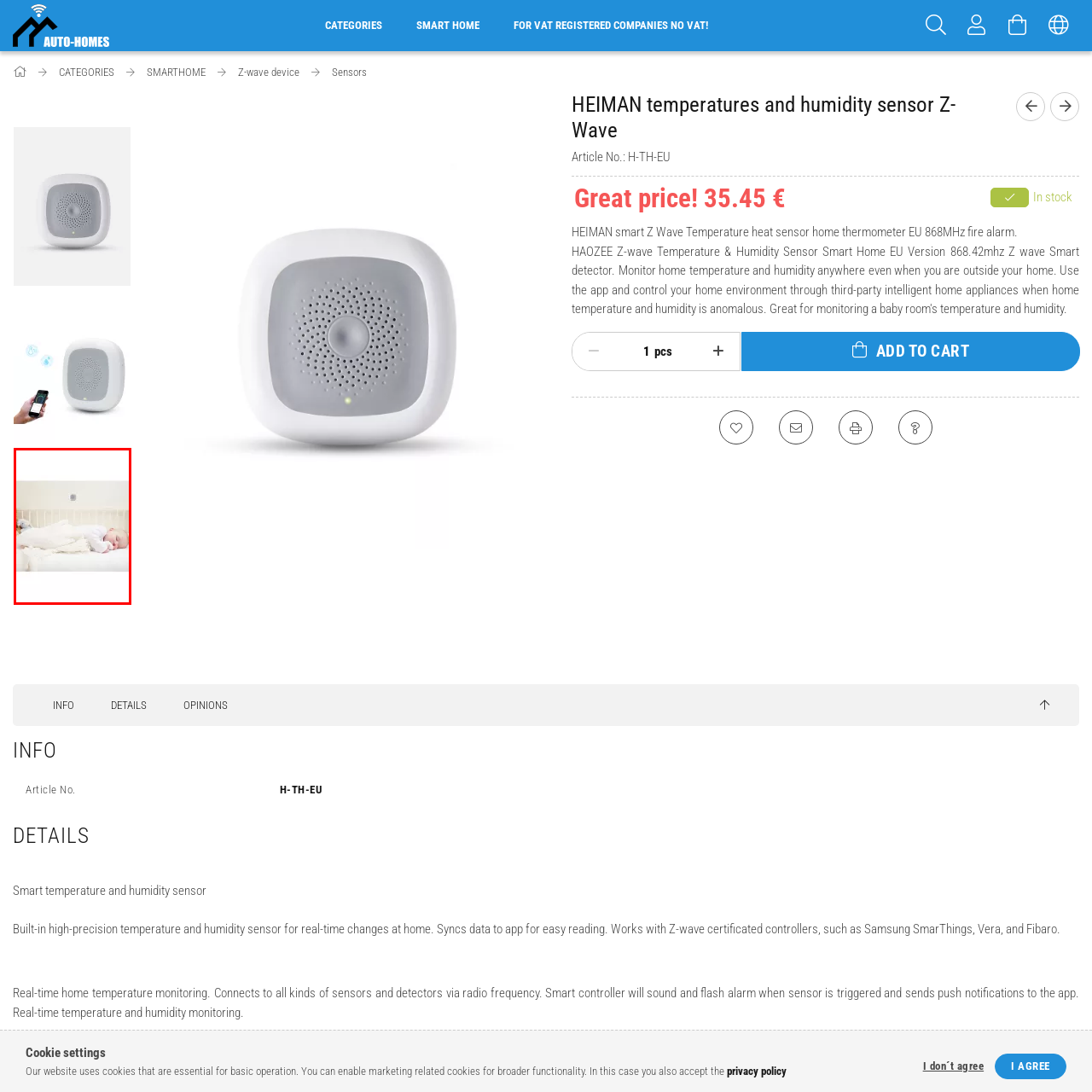What is the purpose of the small wall-mounted sensor?
Carefully examine the content inside the red bounding box and give a detailed response based on what you observe.

The small wall-mounted sensor is likely used for monitoring the baby's environment, ensuring a safe and monitored sleeping space, which is highlighted as a key aspect of the nursery setting.